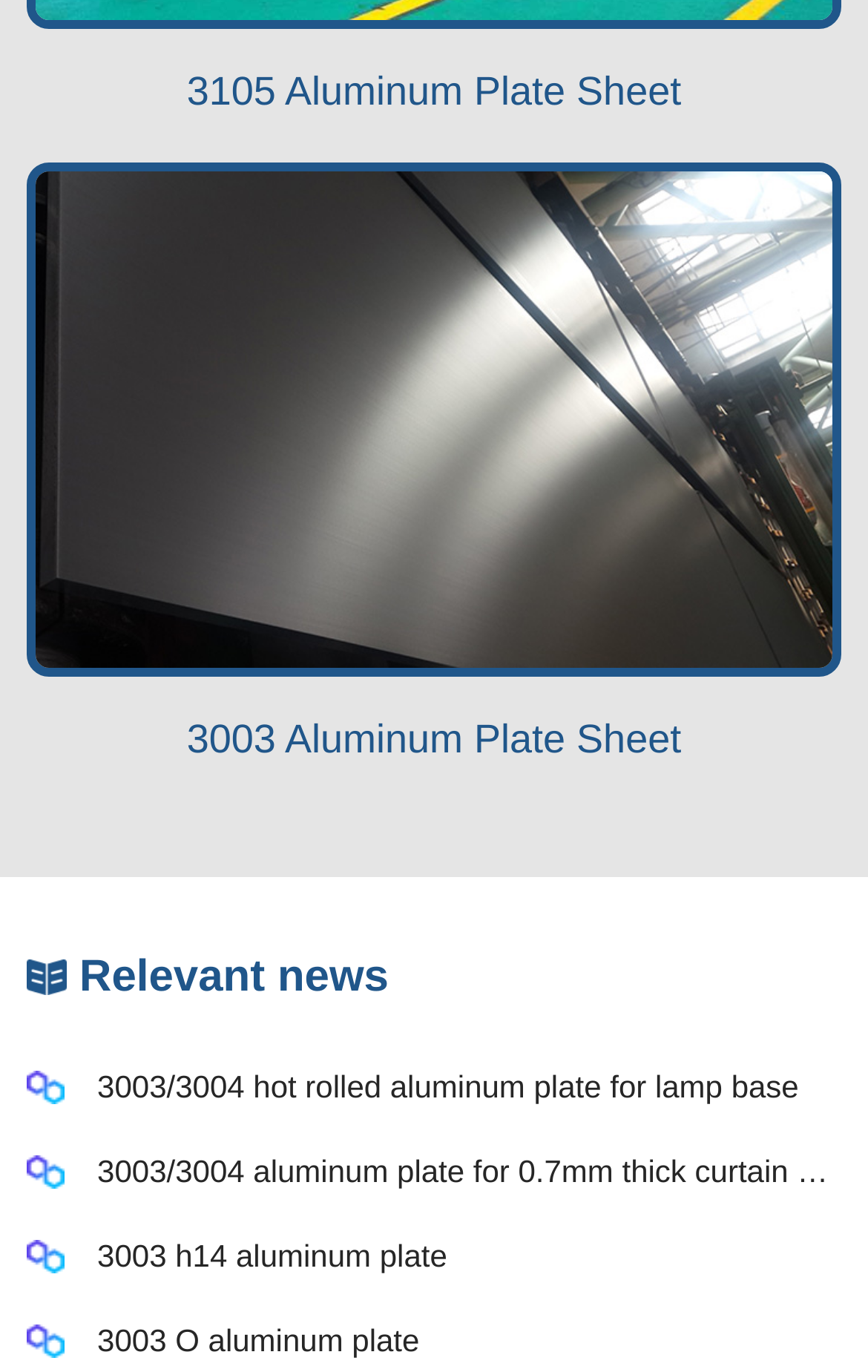Provide a single word or phrase answer to the question: 
Are there any images on the webpage?

Yes